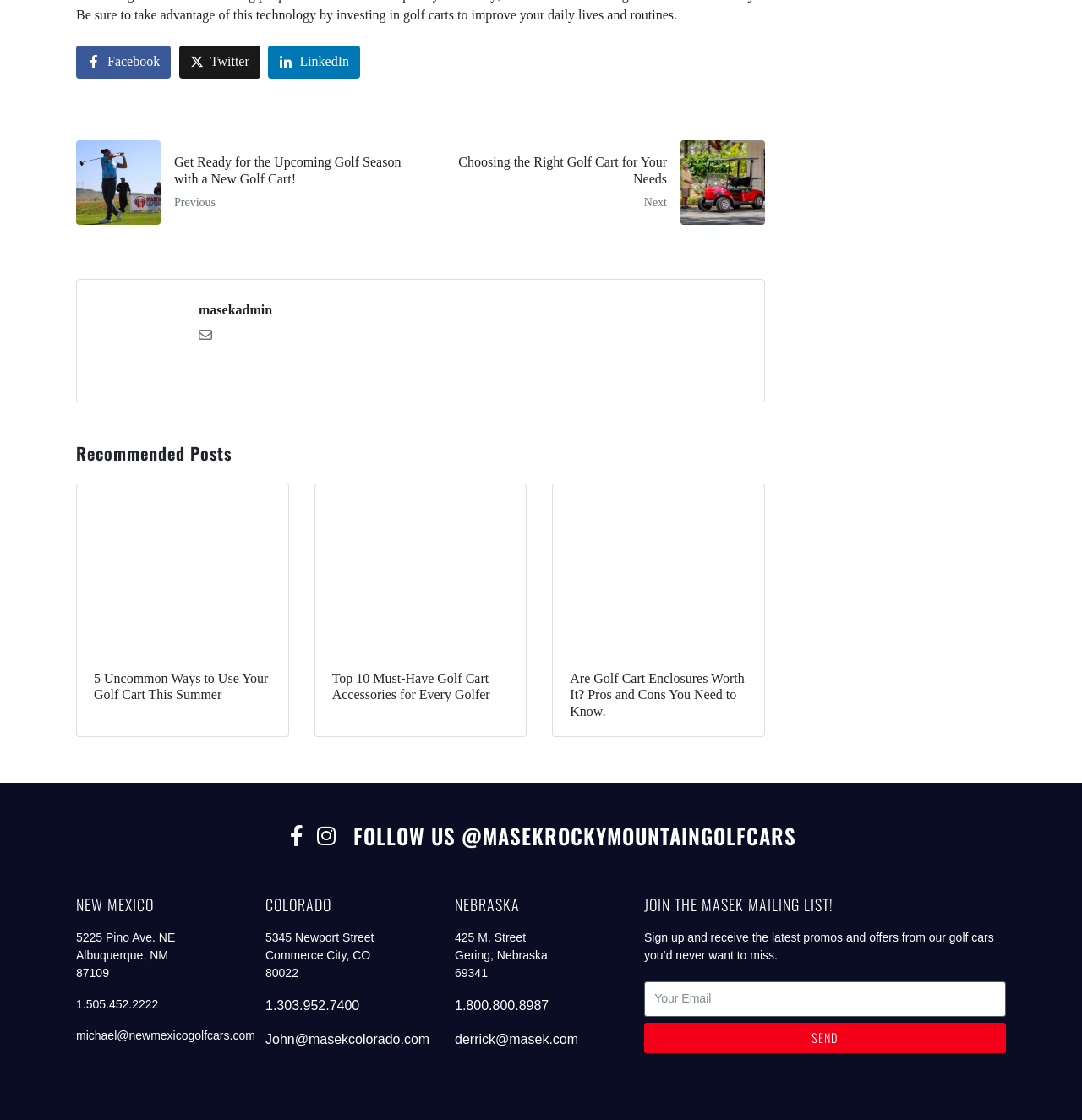What is the purpose of the 'JOIN THE MASEK MAILING LIST!' section? Please answer the question using a single word or phrase based on the image.

To sign up for promos and offers